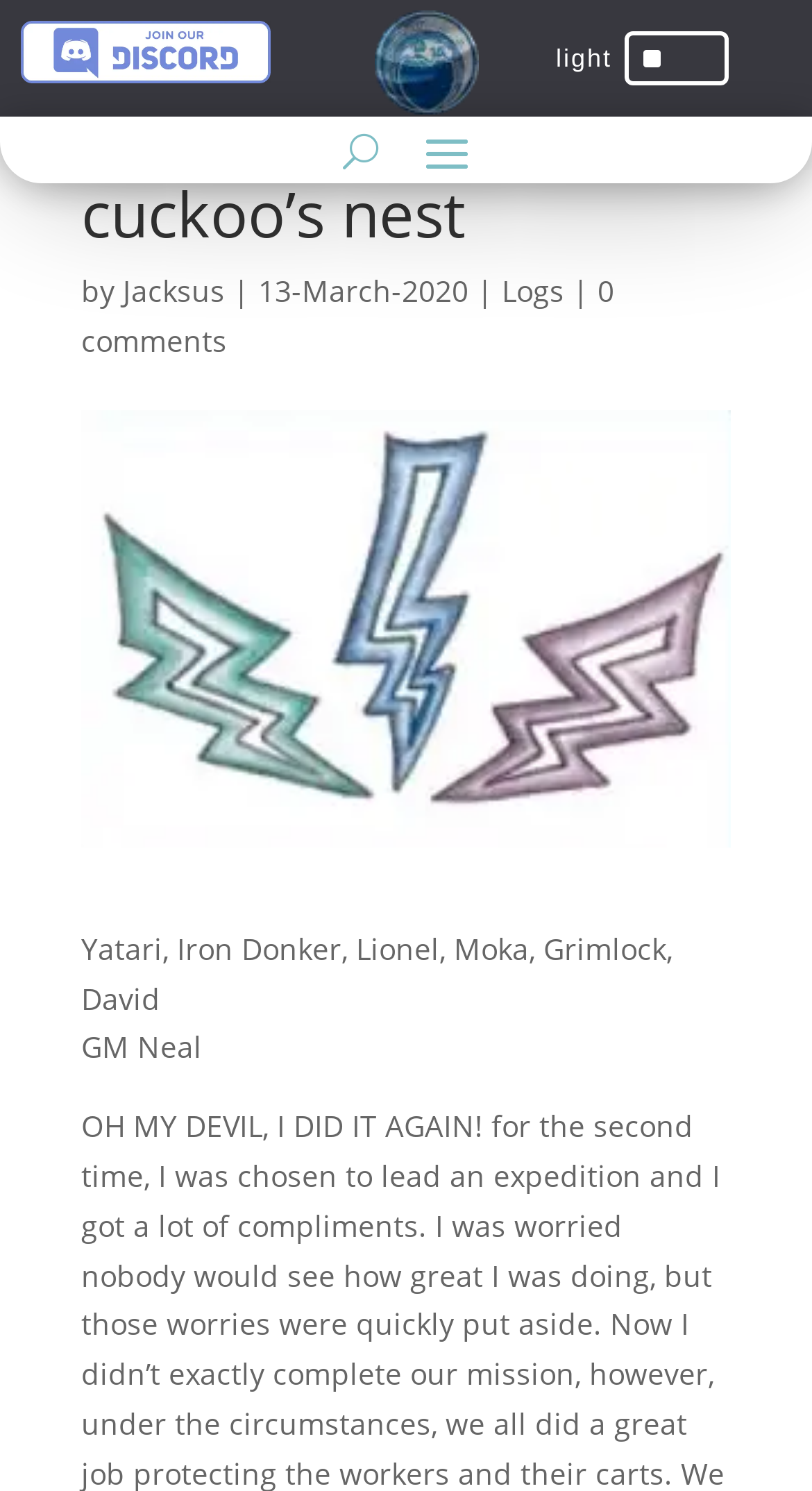How many comments does the book have?
Using the visual information, respond with a single word or phrase.

0